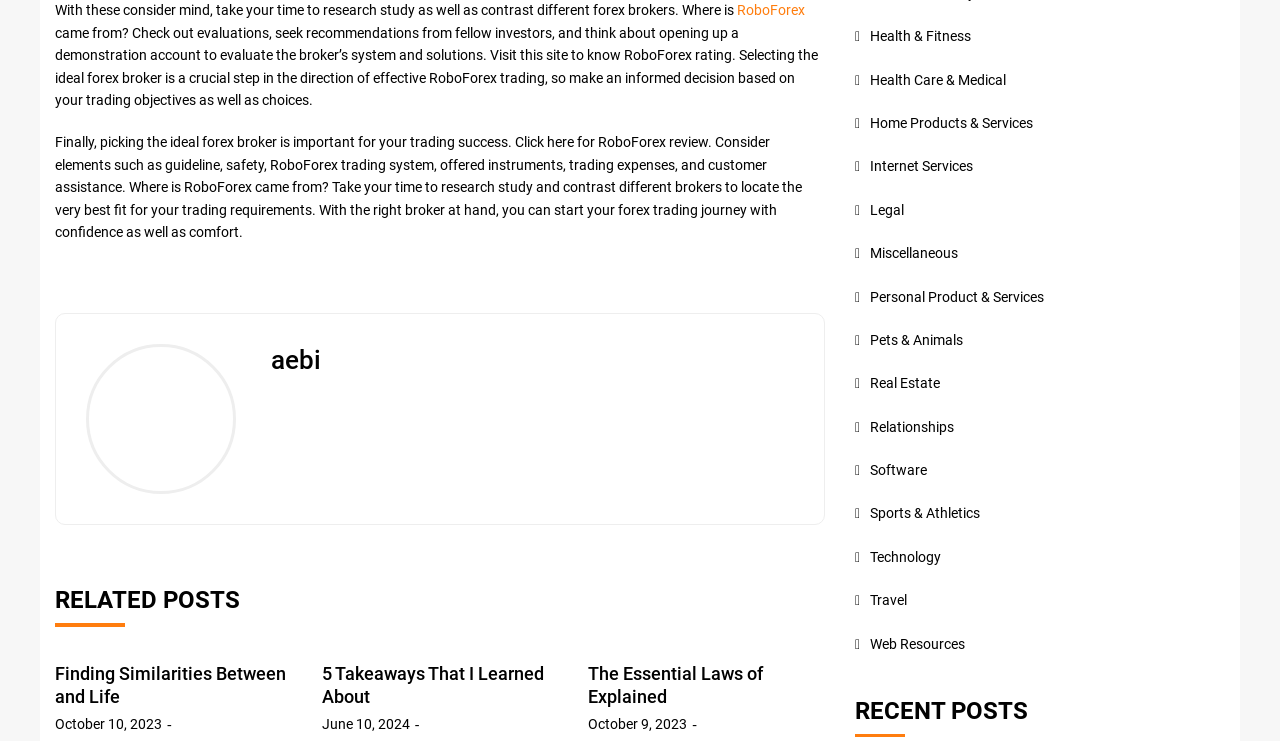Could you provide the bounding box coordinates for the portion of the screen to click to complete this instruction: "Explore Health & Fitness category"?

[0.668, 0.038, 0.759, 0.06]